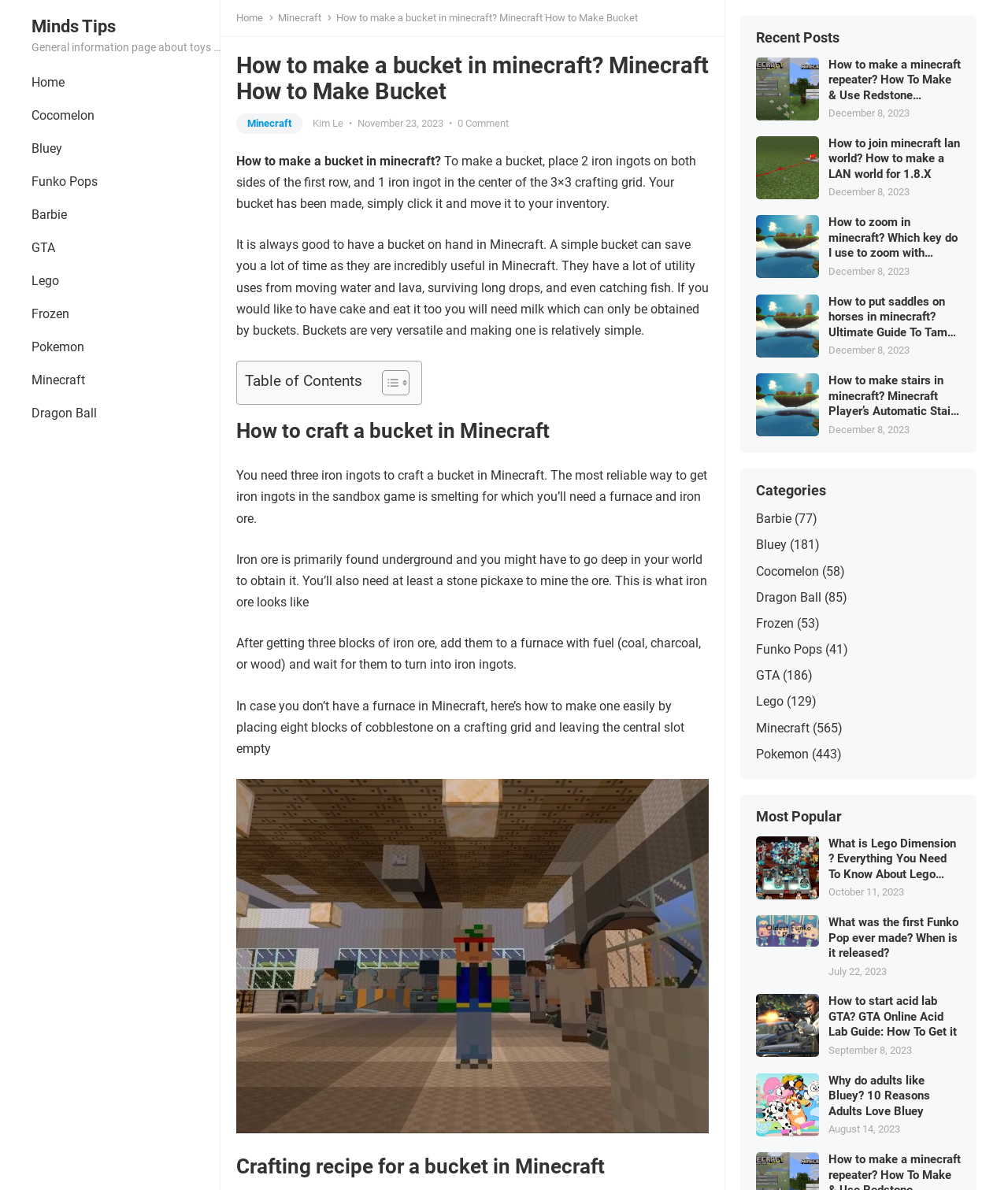Identify the bounding box coordinates of the region that needs to be clicked to carry out this instruction: "Read the 'How to craft a bucket in Minecraft' section". Provide these coordinates as four float numbers ranging from 0 to 1, i.e., [left, top, right, bottom].

[0.234, 0.351, 0.703, 0.374]